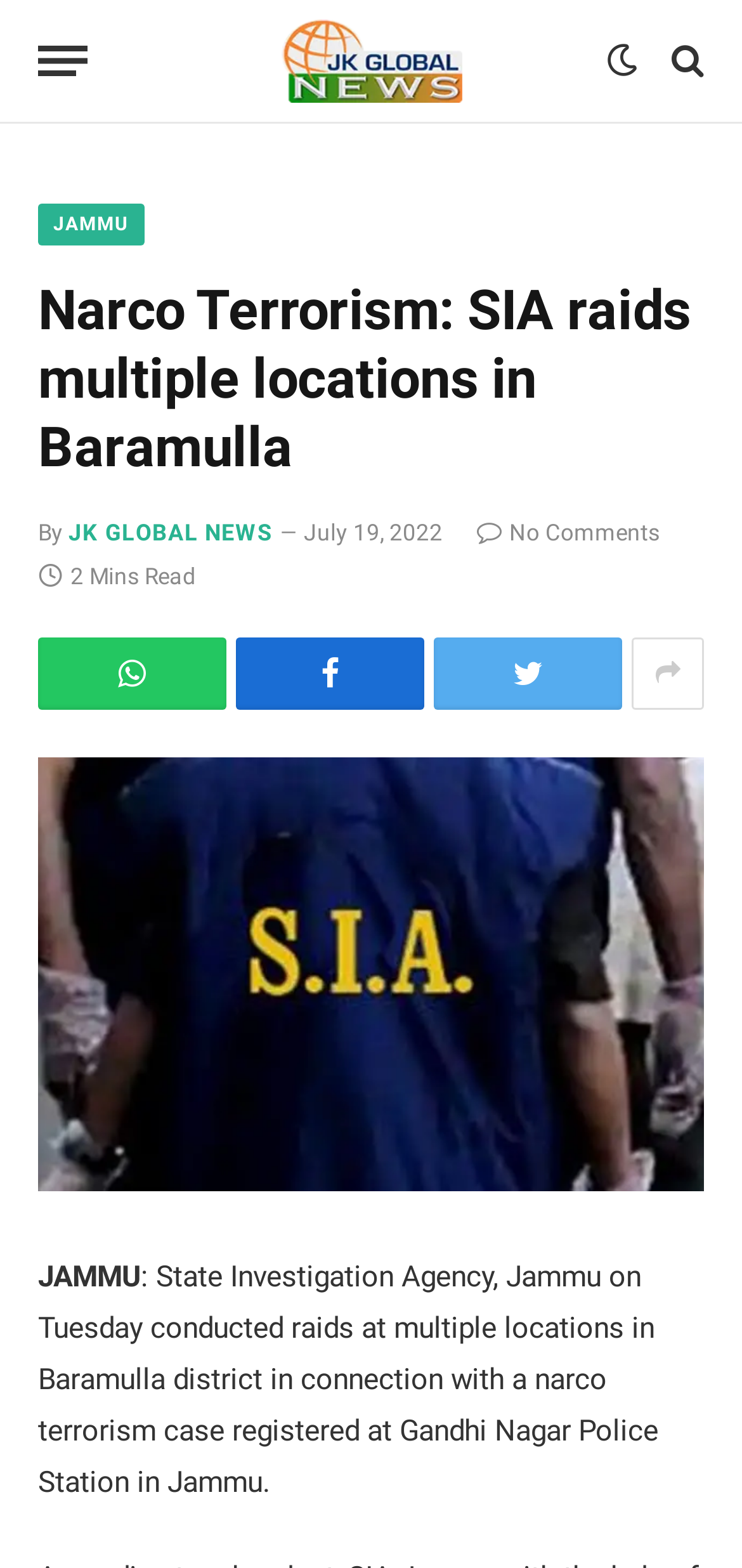Based on the description "title="Search"", find the bounding box of the specified UI element.

[0.895, 0.012, 0.949, 0.066]